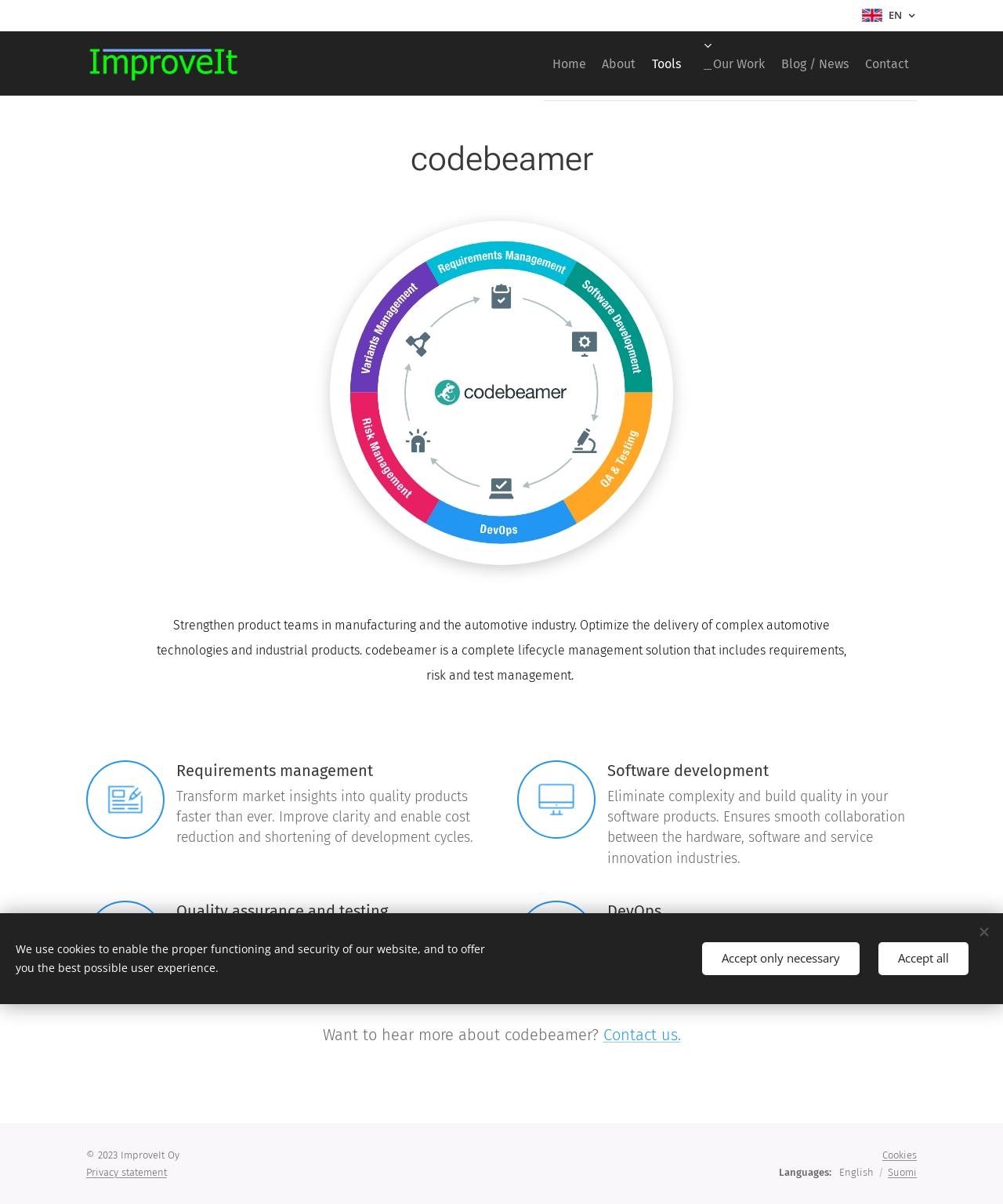How many links are there in the main navigation menu?
Refer to the image and respond with a one-word or short-phrase answer.

7